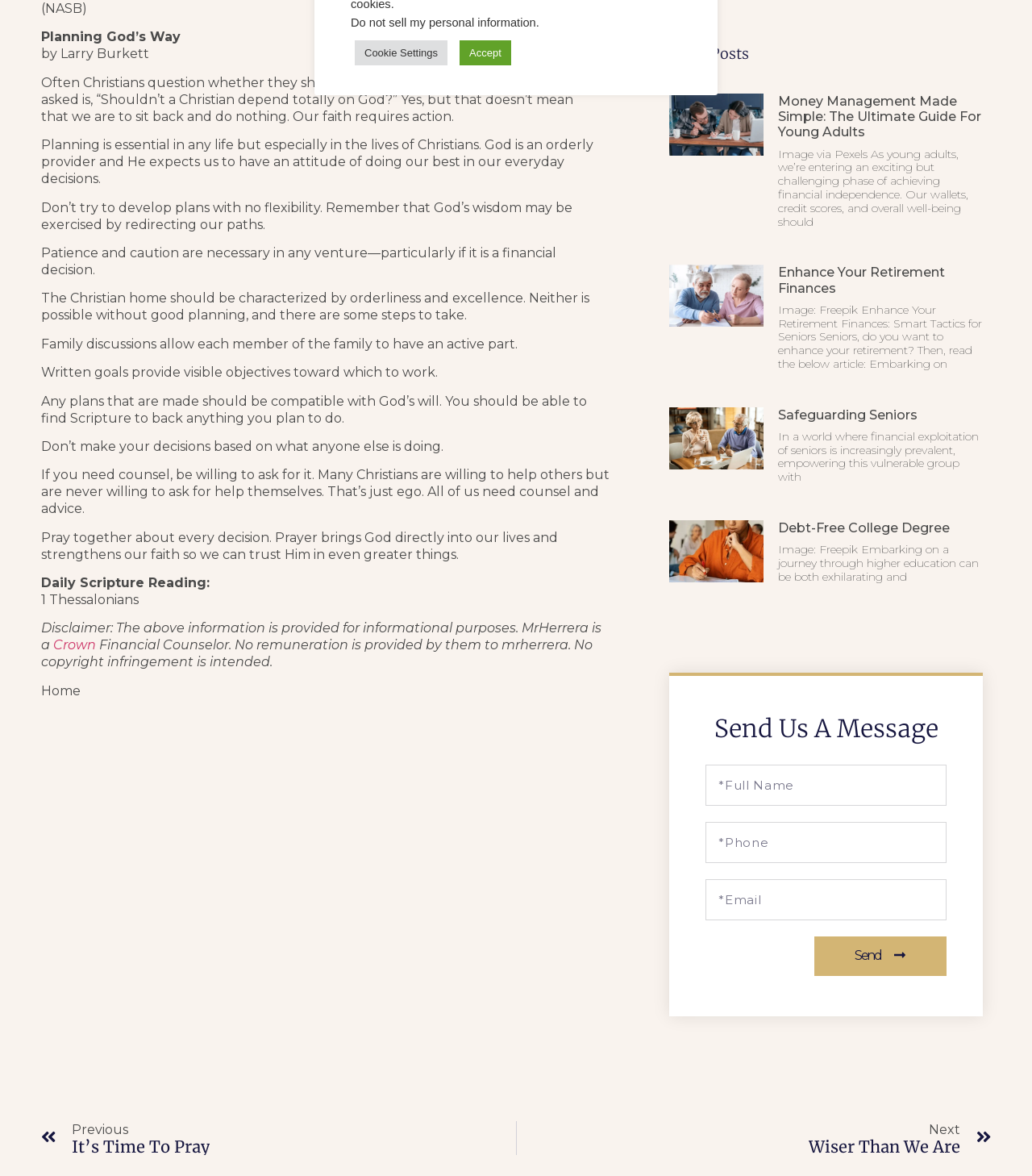Identify the bounding box for the described UI element. Provide the coordinates in (top-left x, top-left y, bottom-right x, bottom-right y) format with values ranging from 0 to 1: Cookie Settings

[0.344, 0.034, 0.434, 0.056]